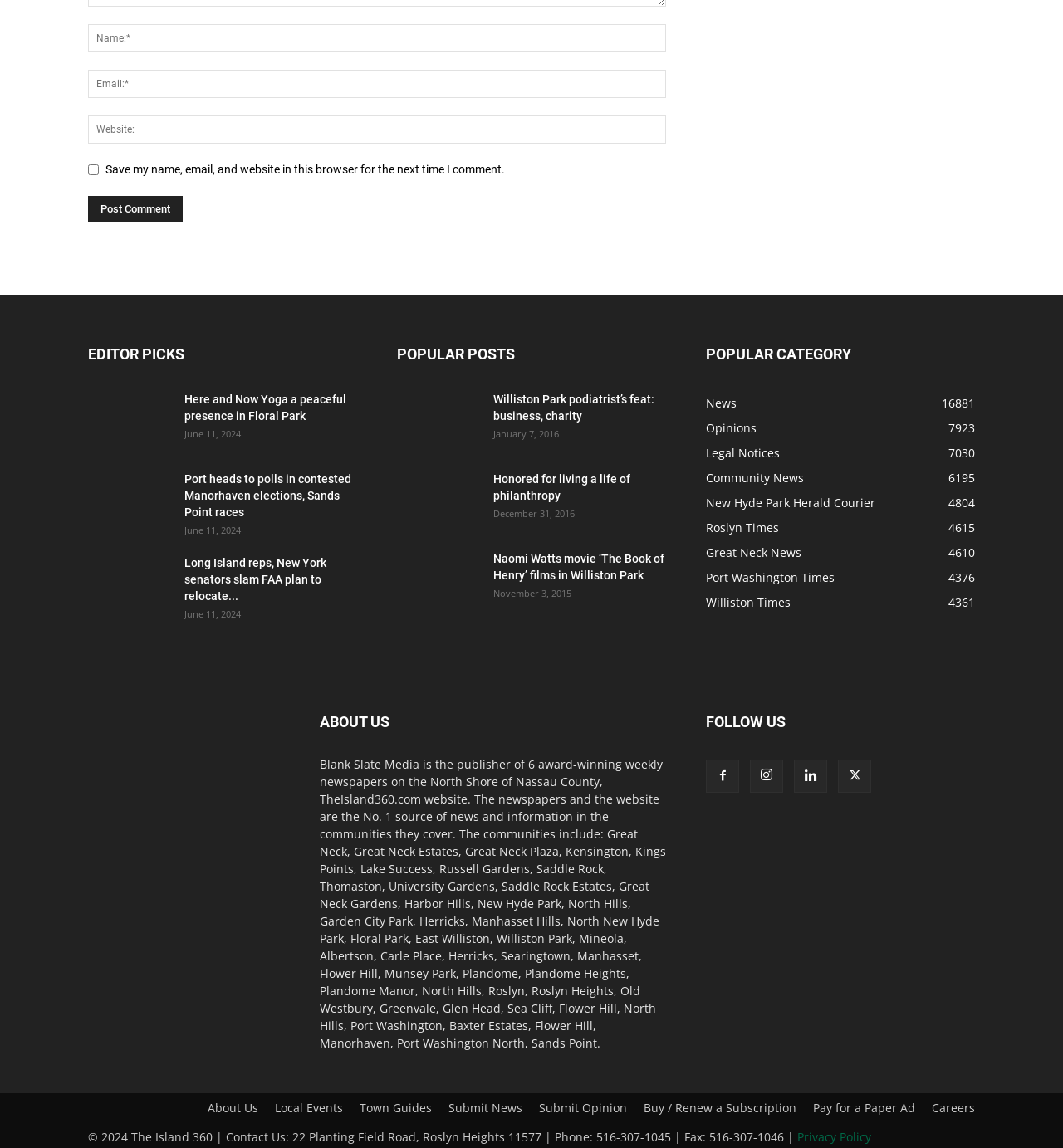Bounding box coordinates are specified in the format (top-left x, top-left y, bottom-right x, bottom-right y). All values are floating point numbers bounded between 0 and 1. Please provide the bounding box coordinate of the region this sentence describes: Submit News

[0.422, 0.959, 0.491, 0.972]